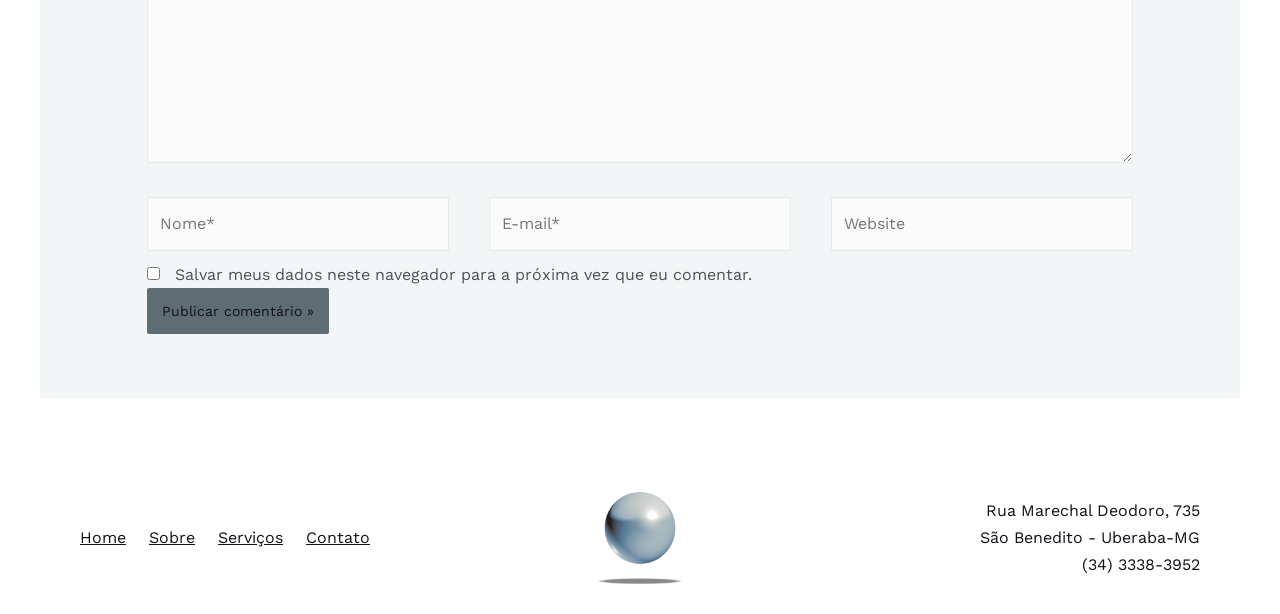What is the address of the location?
Refer to the screenshot and respond with a concise word or phrase.

Rua Marechal Deodoro, 735